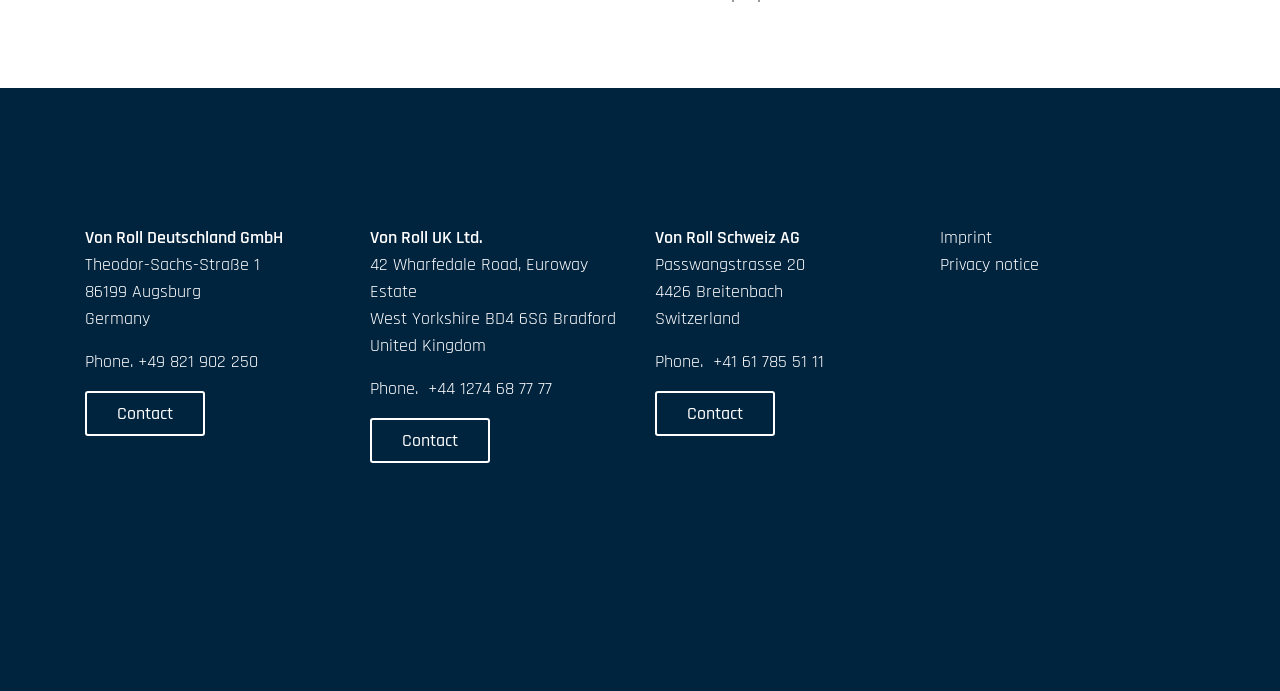Given the description "Privacy notice", determine the bounding box of the corresponding UI element.

[0.734, 0.367, 0.812, 0.4]